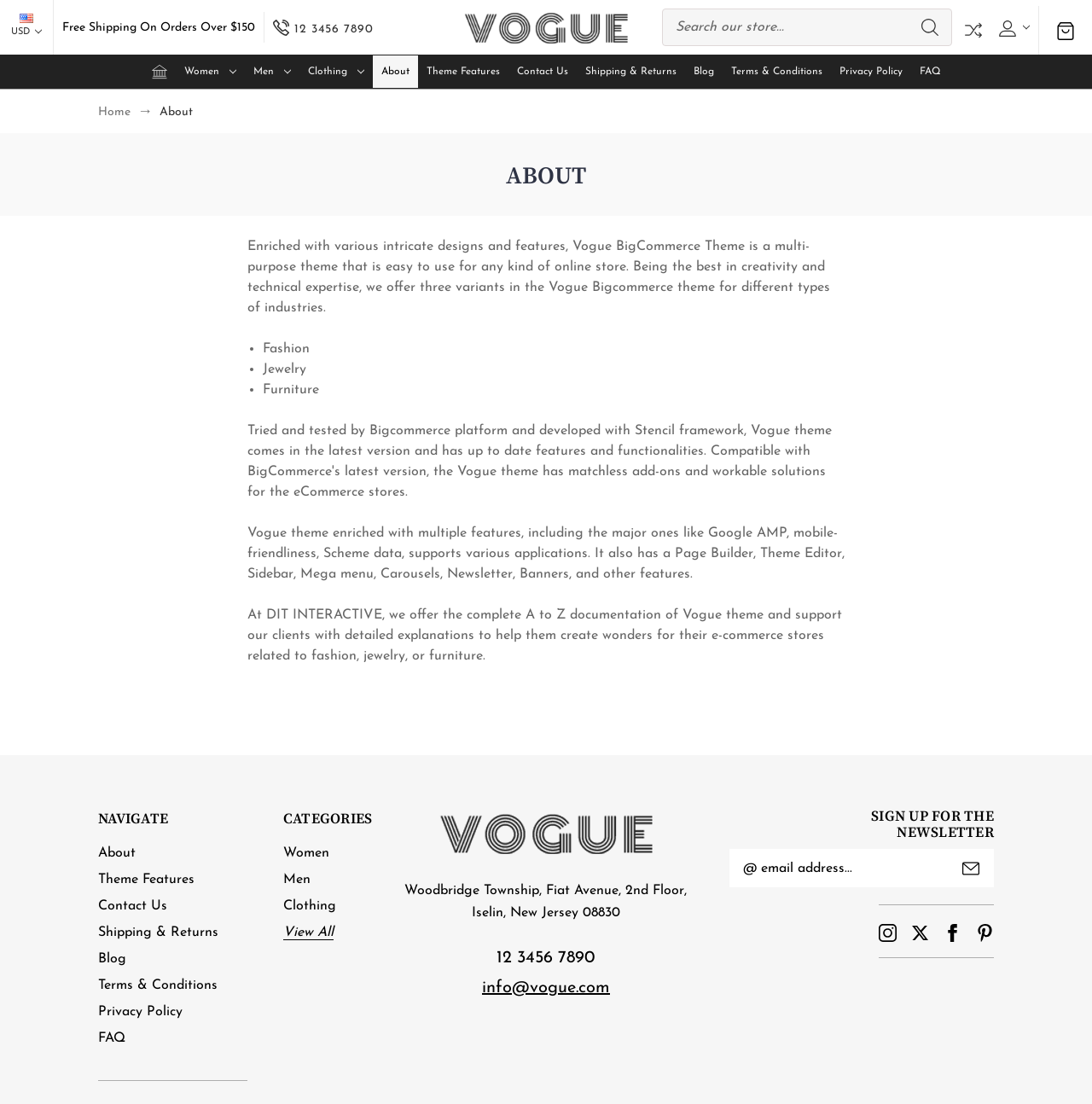Please specify the bounding box coordinates of the area that should be clicked to accomplish the following instruction: "Contact Us". The coordinates should consist of four float numbers between 0 and 1, i.e., [left, top, right, bottom].

[0.09, 0.814, 0.153, 0.827]